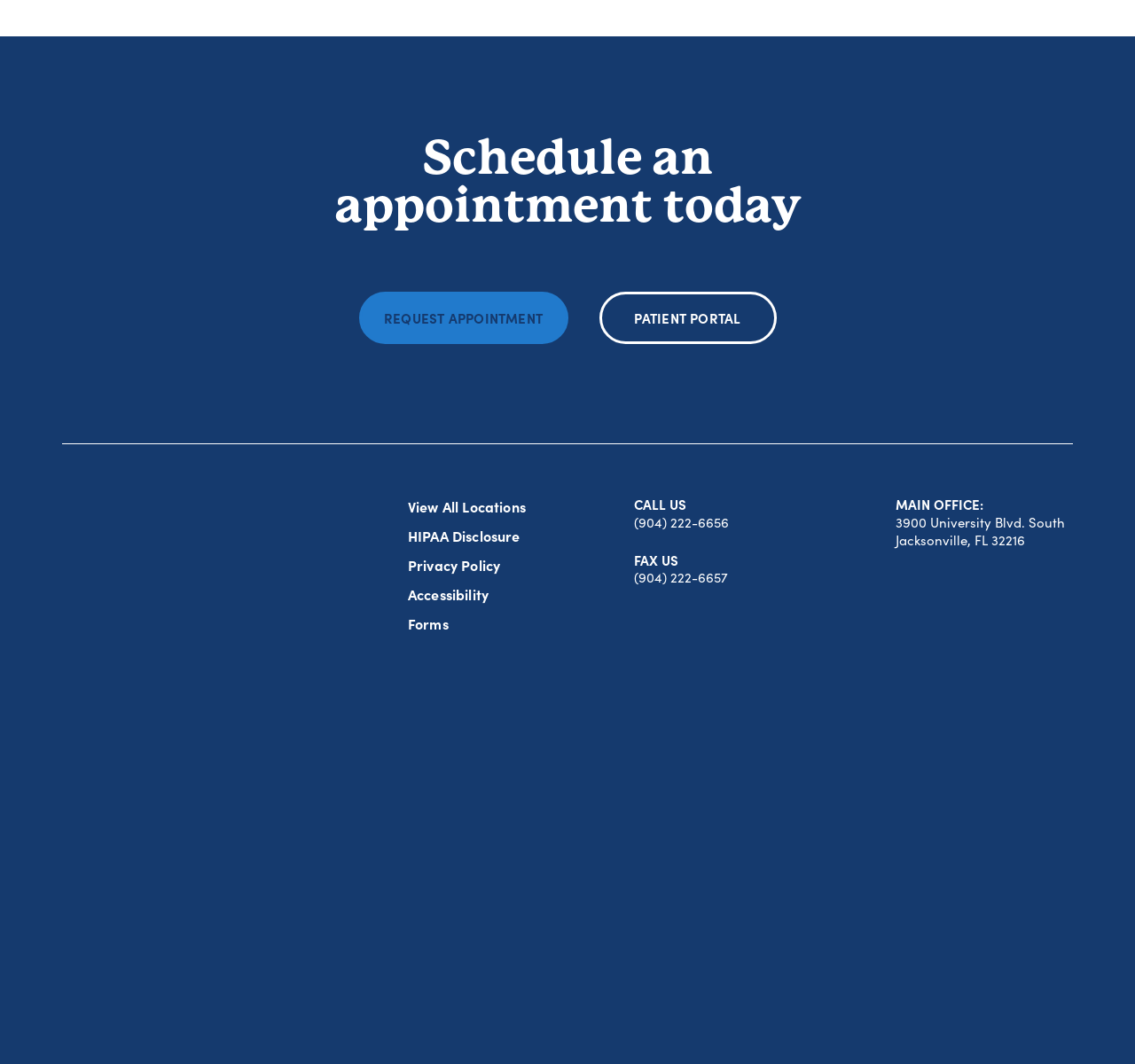Please specify the bounding box coordinates of the area that should be clicked to accomplish the following instruction: "Schedule an appointment today". The coordinates should consist of four float numbers between 0 and 1, i.e., [left, top, right, bottom].

[0.055, 0.126, 0.945, 0.216]